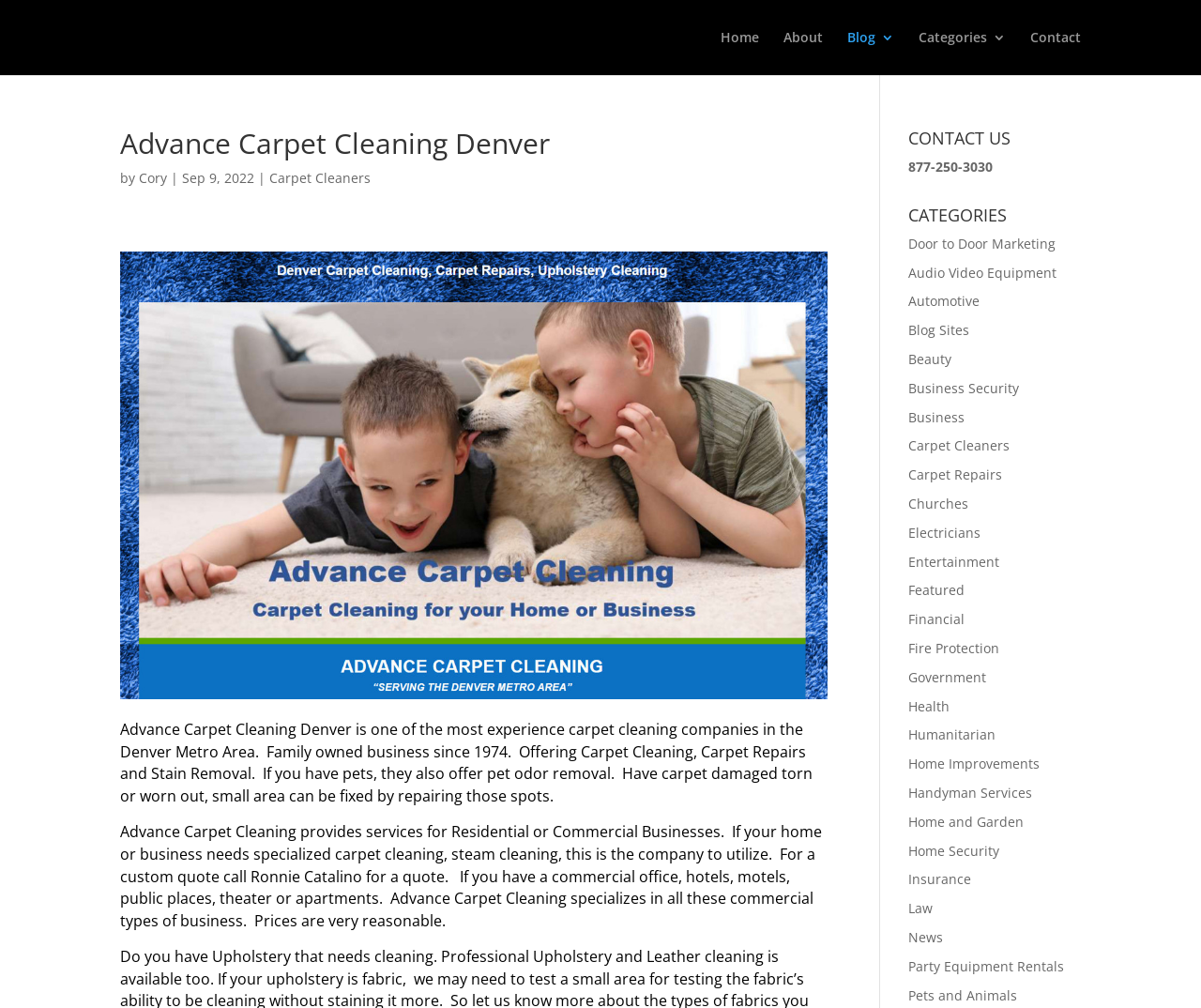What type of businesses does Advance Carpet Cleaning serve?
Please use the image to provide a one-word or short phrase answer.

Residential or Commercial